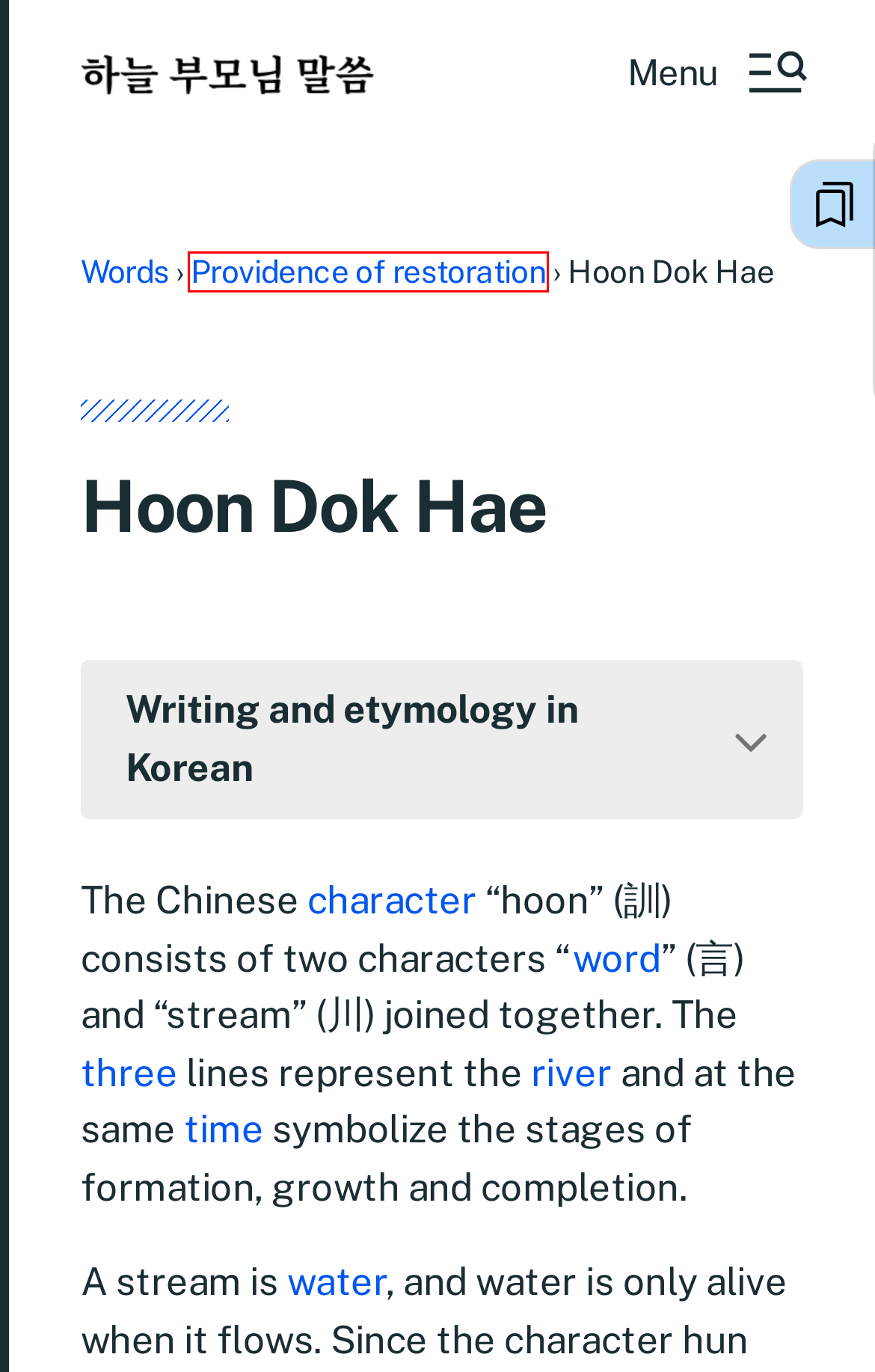You are given a screenshot of a webpage with a red rectangle bounding box around an element. Choose the best webpage description that matches the page after clicking the element in the bounding box. Here are the candidates:
A. Value of words - hpwords.com
B. Meaning of River in Oriental philosophy - hpwords.com
C. Person's Character in Oriental philosophy - hpwords.com
D. What is Water in Oriental philosophy - hpwords.com
E. Meaning of the Time in Oriental philosophy - hpwords.com
F. The number Three in Oriental philosophy - hpwords.com
G. Heavenly Parent Words
H. Providence of restoration - Dictionary section - Heavenly Parent Words

H